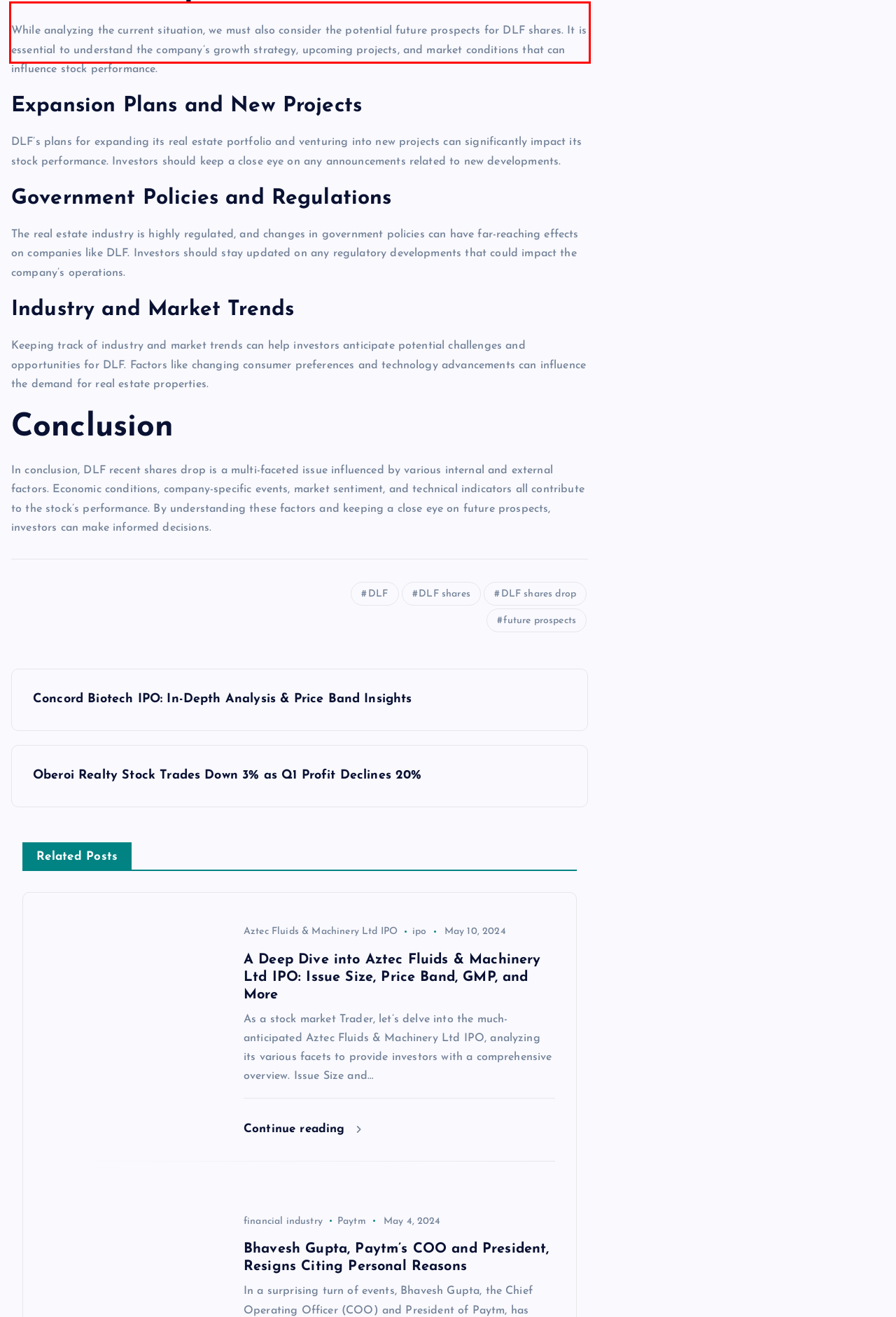You have a screenshot of a webpage with a red bounding box. Identify and extract the text content located inside the red bounding box.

While analyzing the current situation, we must also consider the potential future prospects for DLF shares. It is essential to understand the company’s growth strategy, upcoming projects, and market conditions that can influence stock performance.